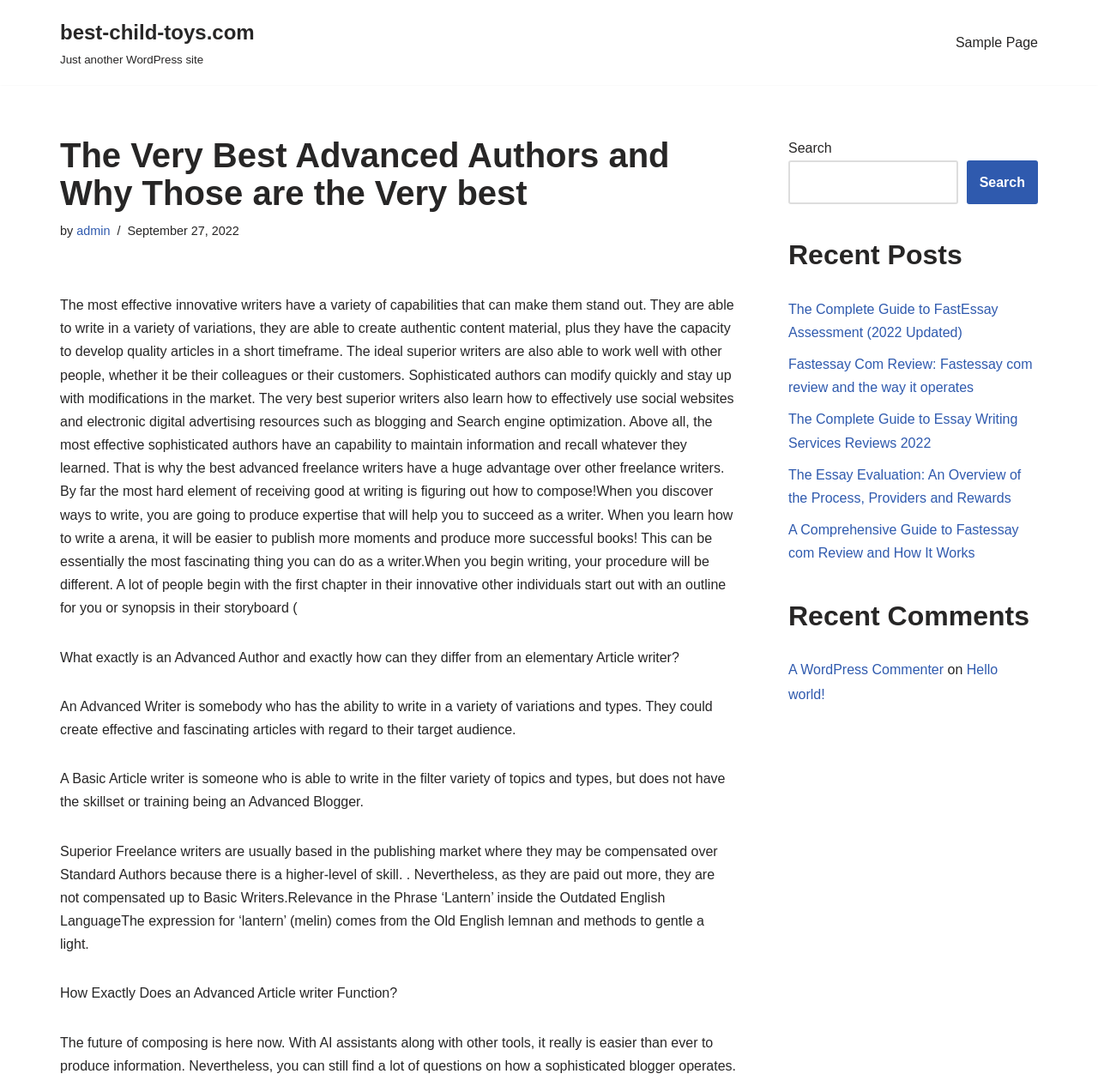Using the description "A WordPress Commenter", locate and provide the bounding box of the UI element.

[0.718, 0.606, 0.859, 0.62]